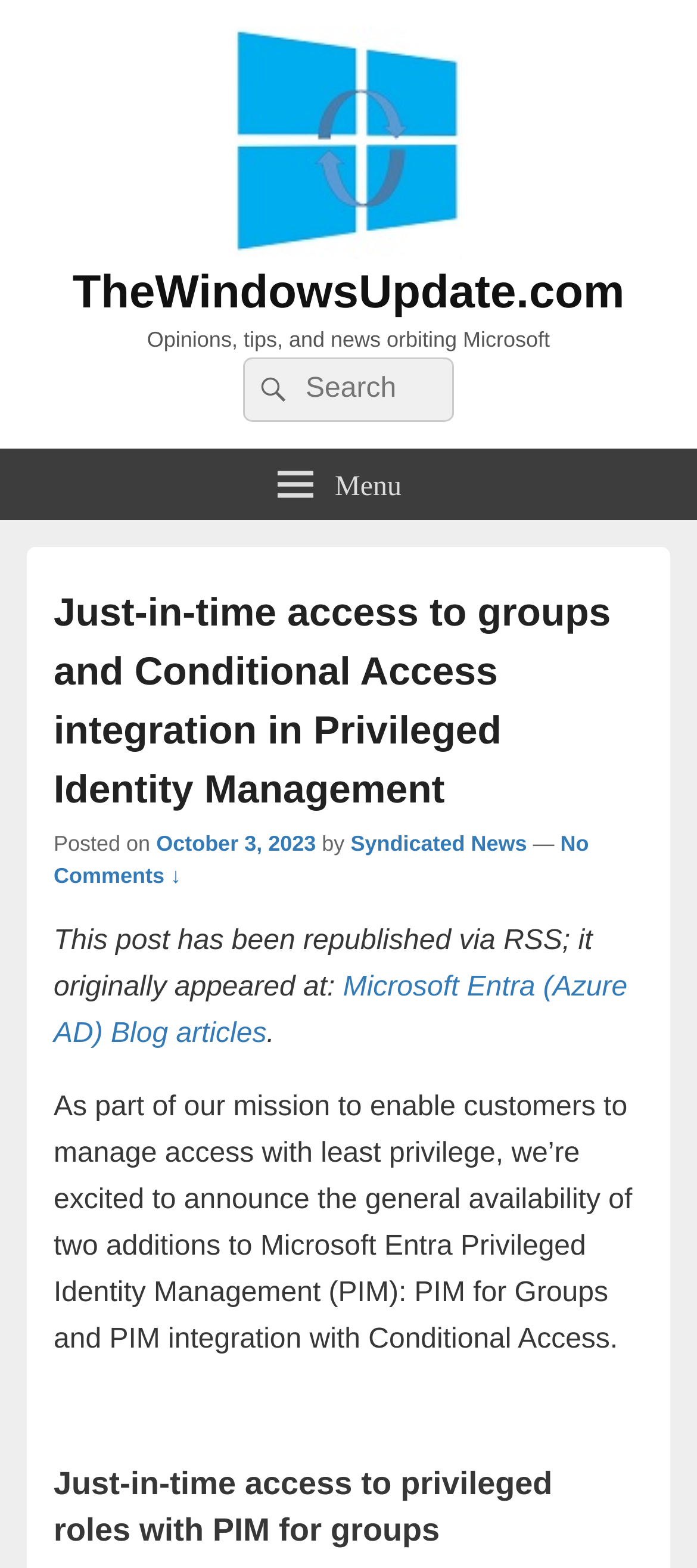Please find the bounding box coordinates of the element that must be clicked to perform the given instruction: "Read the Microsoft Entra (Azure AD) Blog articles". The coordinates should be four float numbers from 0 to 1, i.e., [left, top, right, bottom].

[0.077, 0.62, 0.9, 0.669]